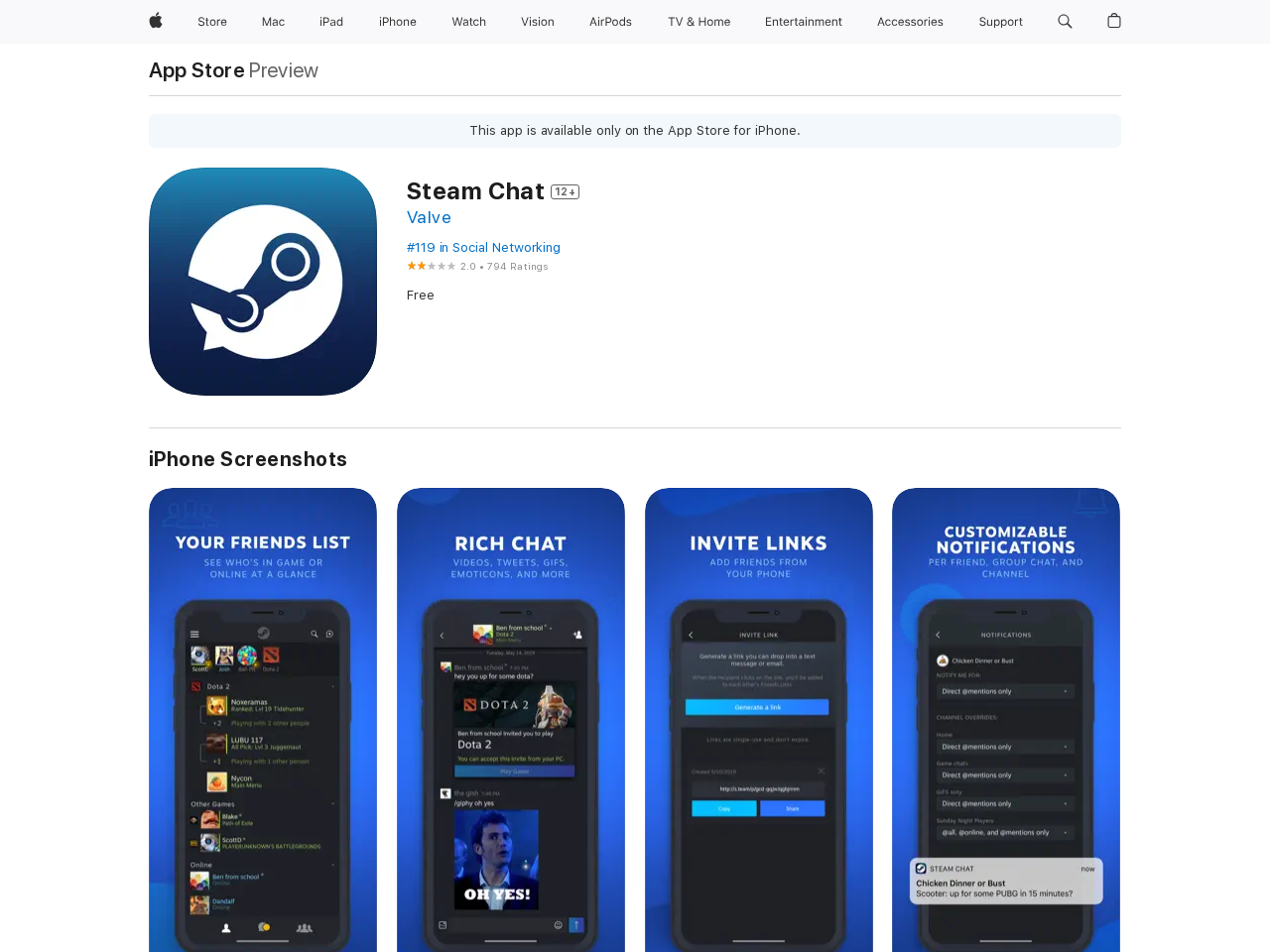Can you find and provide the main heading text of this webpage?

Steam Chat 12+